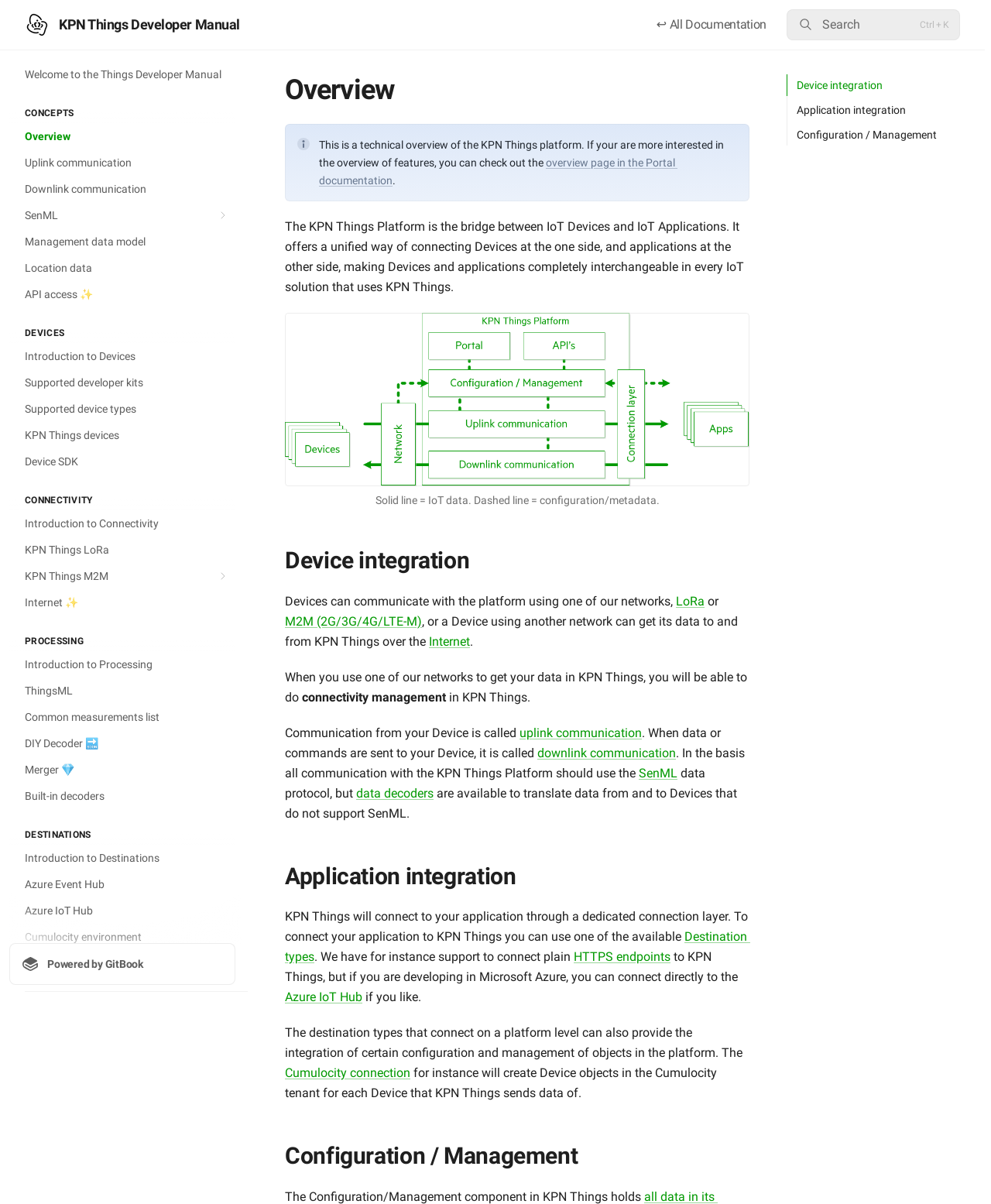Identify and generate the primary title of the webpage.

KPN Things Developer Manual